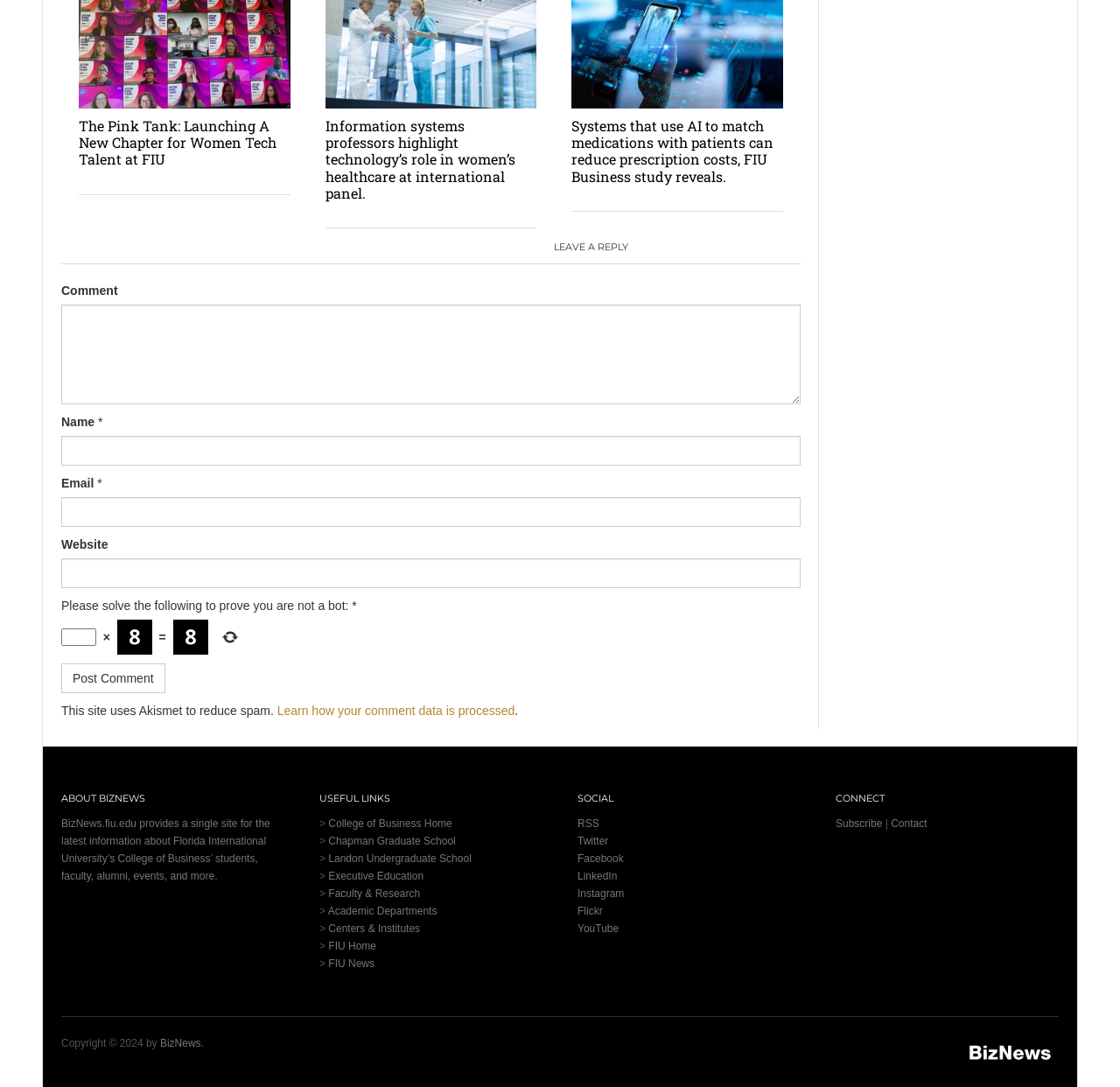Show the bounding box coordinates for the element that needs to be clicked to execute the following instruction: "Enter your email in the input field". Provide the coordinates in the form of four float numbers between 0 and 1, i.e., [left, top, right, bottom].

[0.055, 0.457, 0.715, 0.485]